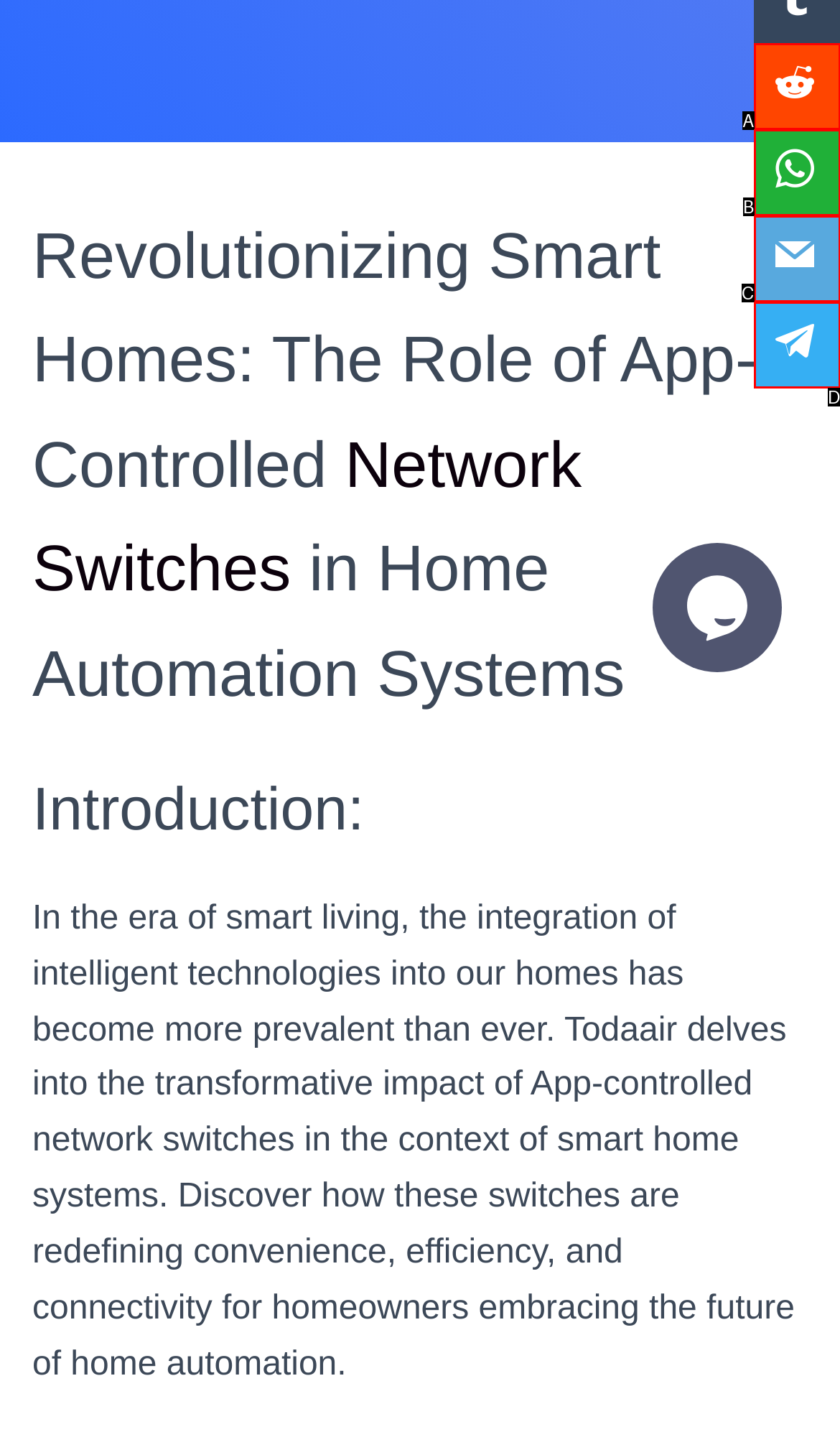Choose the letter of the UI element that aligns with the following description: Telegram
State your answer as the letter from the listed options.

D